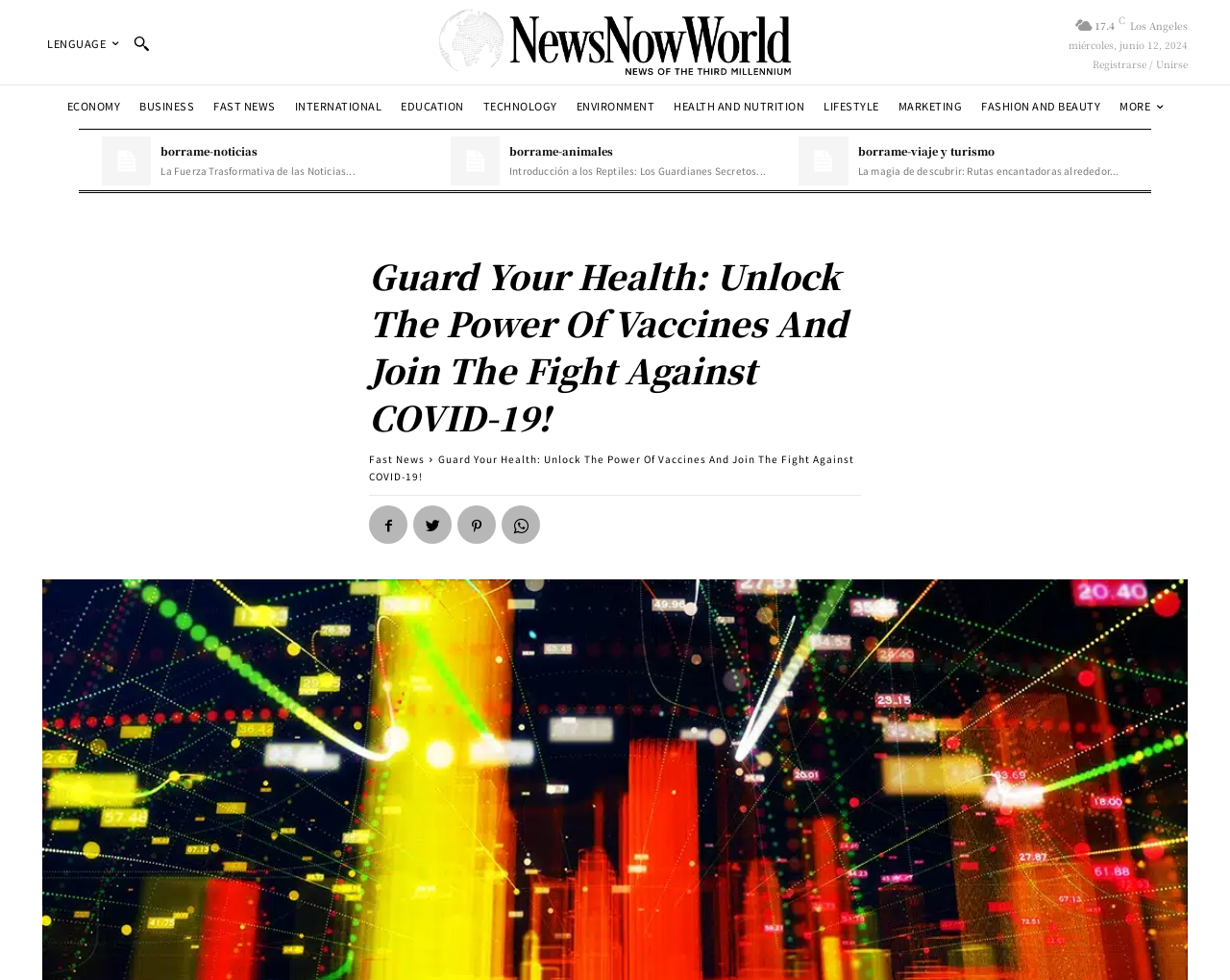Identify the bounding box coordinates of the area that should be clicked in order to complete the given instruction: "Click the search button". The bounding box coordinates should be four float numbers between 0 and 1, i.e., [left, top, right, bottom].

[0.1, 0.026, 0.129, 0.062]